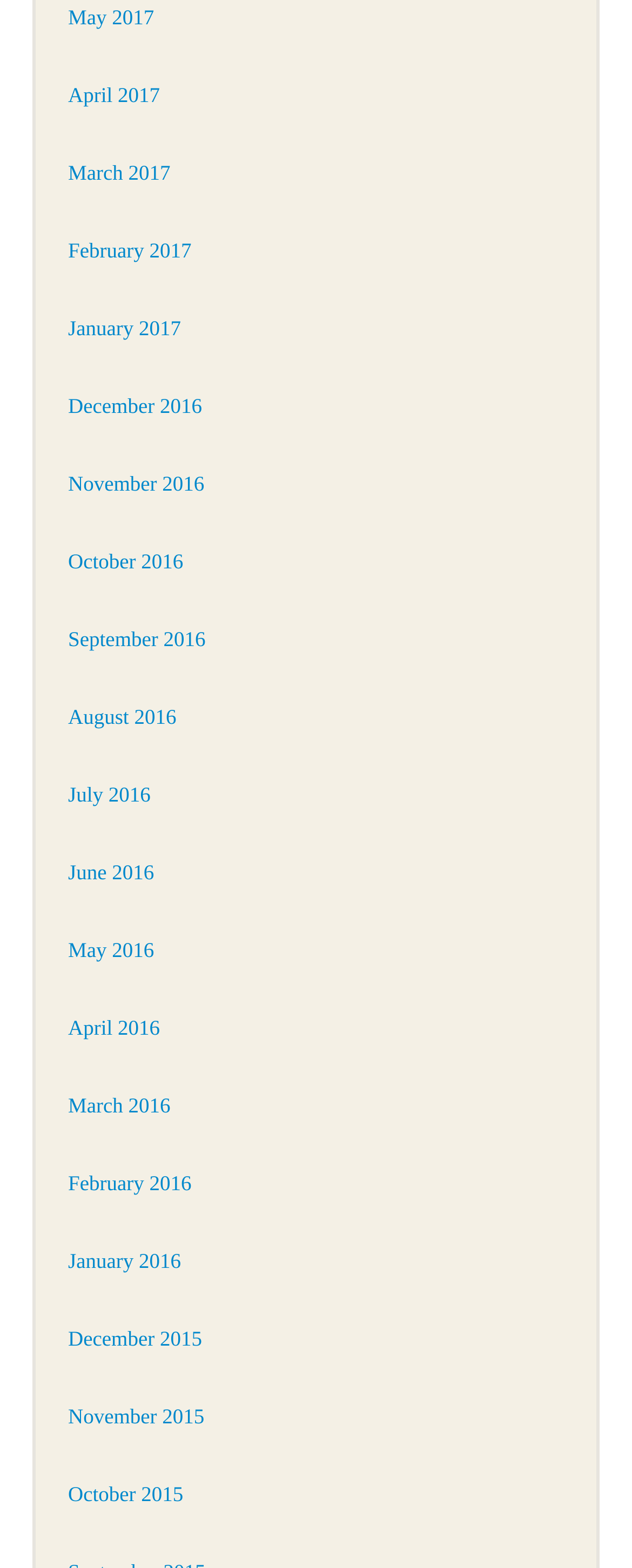What is the position of the link 'June 2016'?
Please provide a detailed answer to the question.

By comparing the y1 and y2 coordinates of the links, I found that the link 'June 2016' has a y1 coordinate of 0.548 and a y2 coordinate of 0.564, which indicates that it is located in the middle of the list.